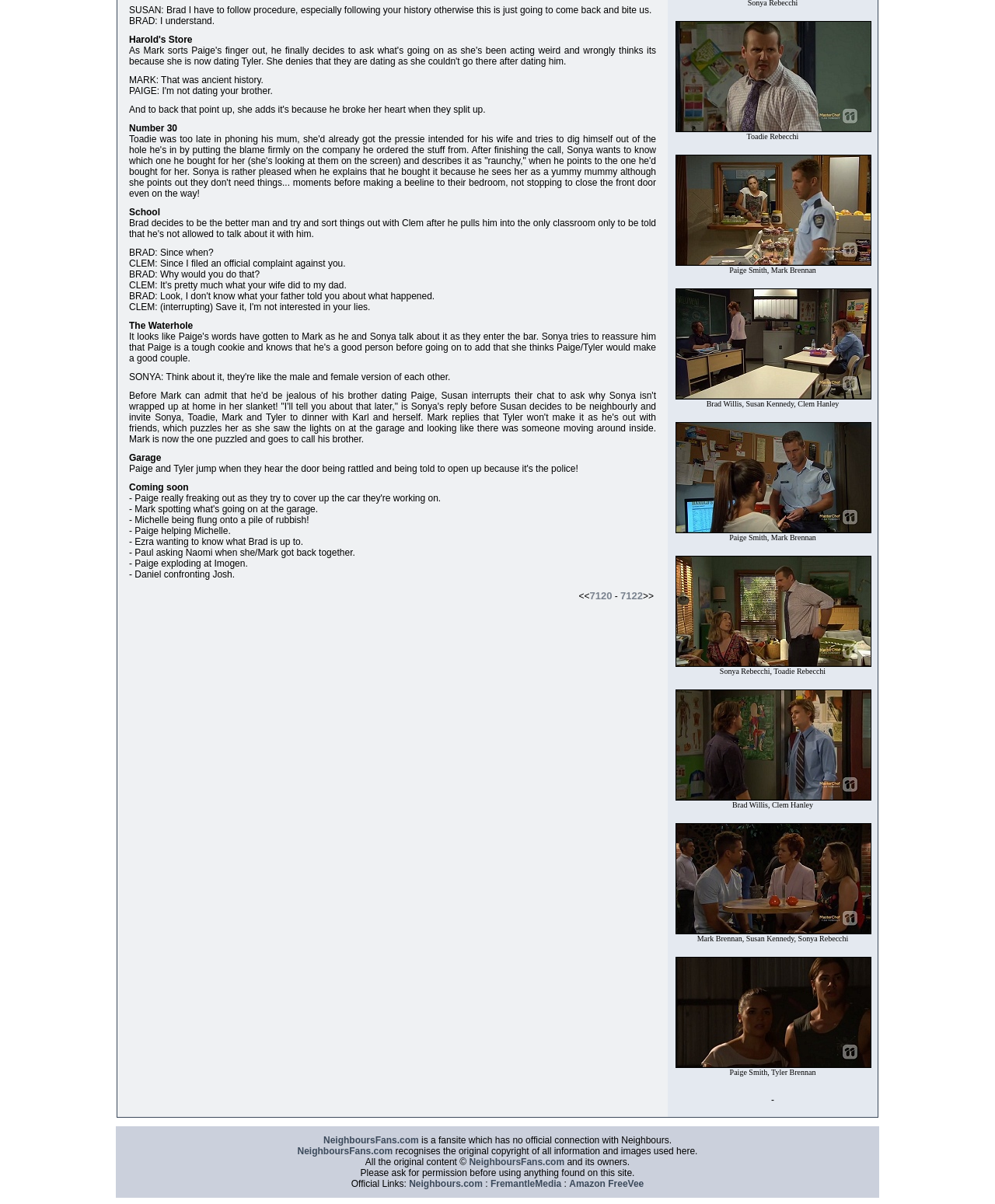What is the name of the character who is described as a 'yummy mummy'?
Look at the screenshot and give a one-word or phrase answer.

Sonya